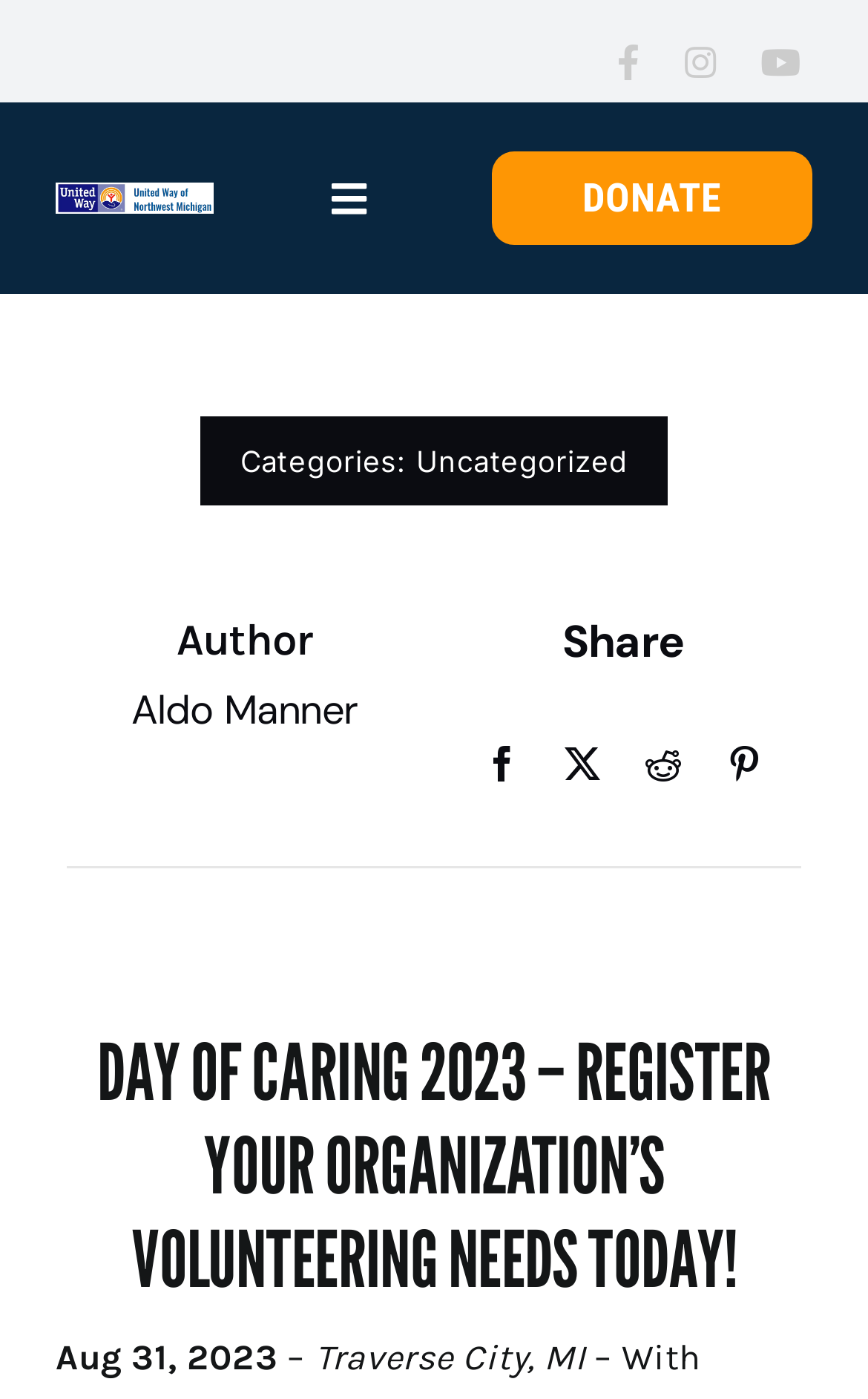Explain in detail what you observe on this webpage.

The webpage is about the United Way of Northwest Michigan, specifically promoting their "Day of Caring 2023" event. At the top, there are social media links to Facebook, Instagram, and YouTube, aligned horizontally. Below them, the United Way logo is displayed, accompanied by a navigation menu with links to "About", "Give", "Volunteer", and "Impact". 

On the right side of the navigation menu, there is a prominent "DONATE" button. Below the navigation menu, there is a section with a "Categories" label, followed by a link to "Uncategorized". 

The main content of the page is headed by a large title "DAY OF CARING 2023 – REGISTER YOUR ORGANIZATION’S VOLUNTEERING NEEDS TODAY!", which spans almost the entire width of the page. Below the title, there is a subheading with the date "Aug 31, 2023" and location "Traverse City, MI". 

On the right side of the main content, there are sharing links to Facebook, X, Reddit, and Pinterest. The page also features an author section with the name "Aldo Manner".